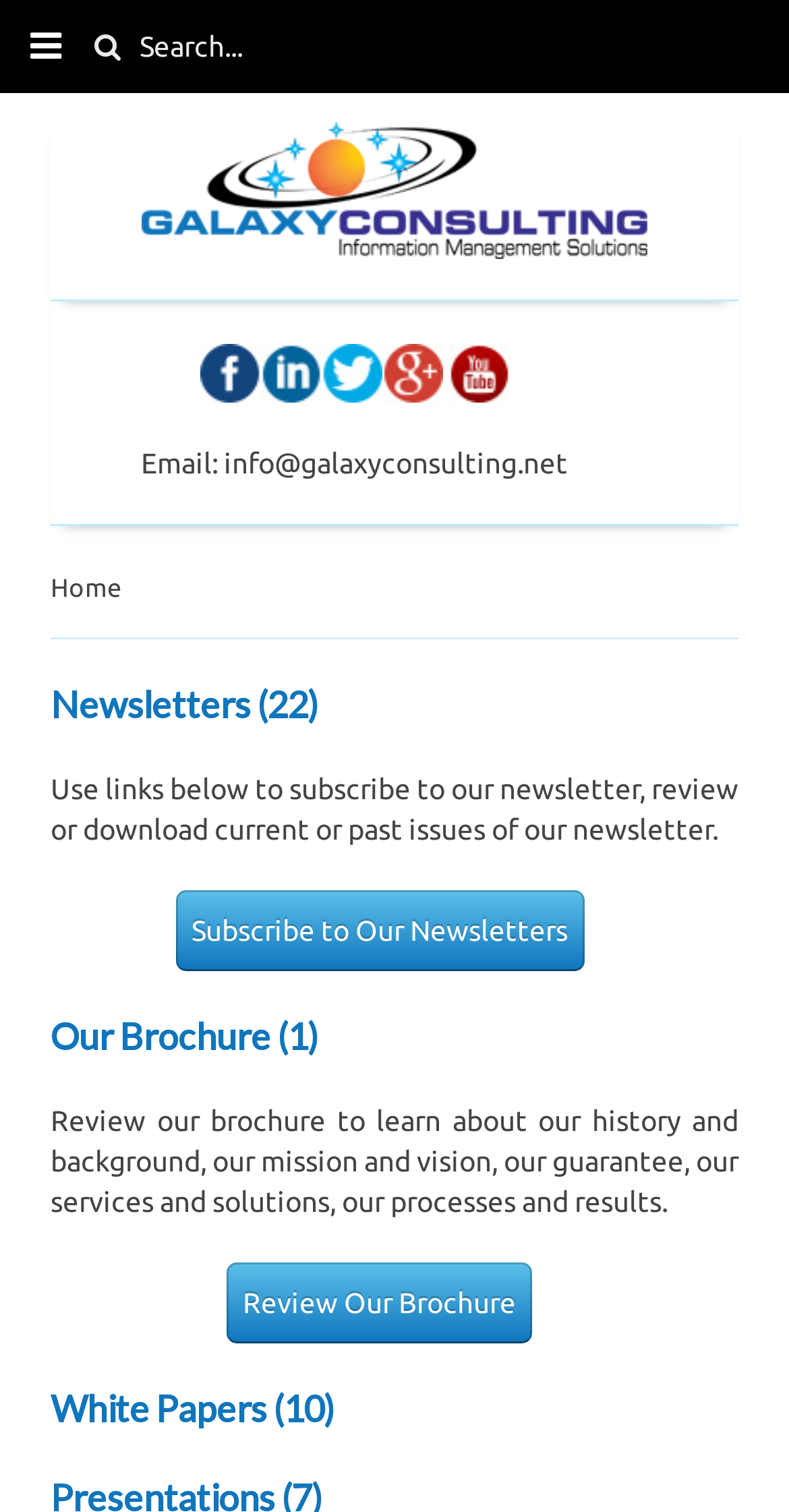What is the company's email address?
Please provide an in-depth and detailed response to the question.

I found the email address by looking at the static text element with the content 'Email: info@galaxyconsulting.net' located at the top of the page.